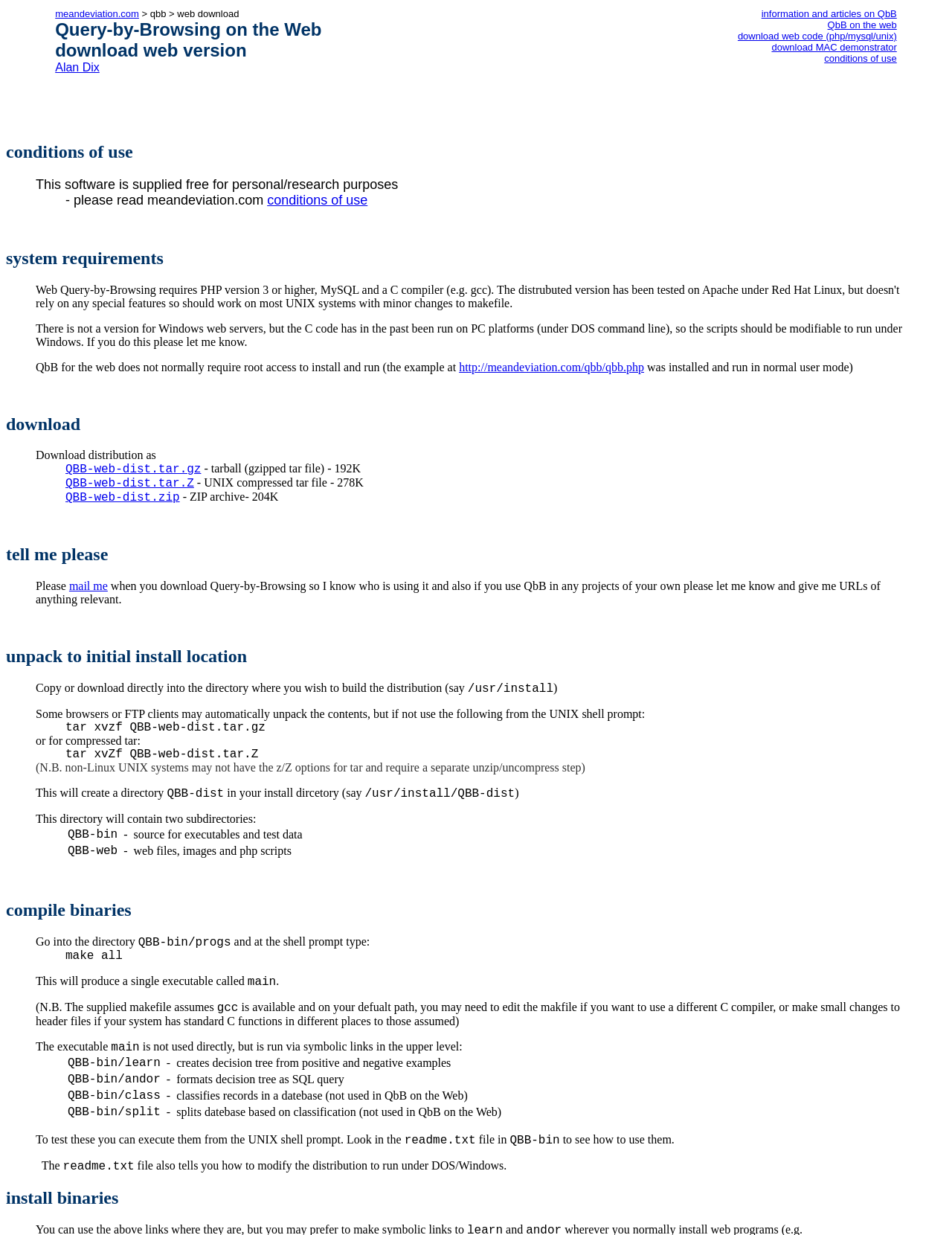Determine the bounding box coordinates of the region to click in order to accomplish the following instruction: "read conditions of use". Provide the coordinates as four float numbers between 0 and 1, specifically [left, top, right, bottom].

[0.866, 0.043, 0.942, 0.052]